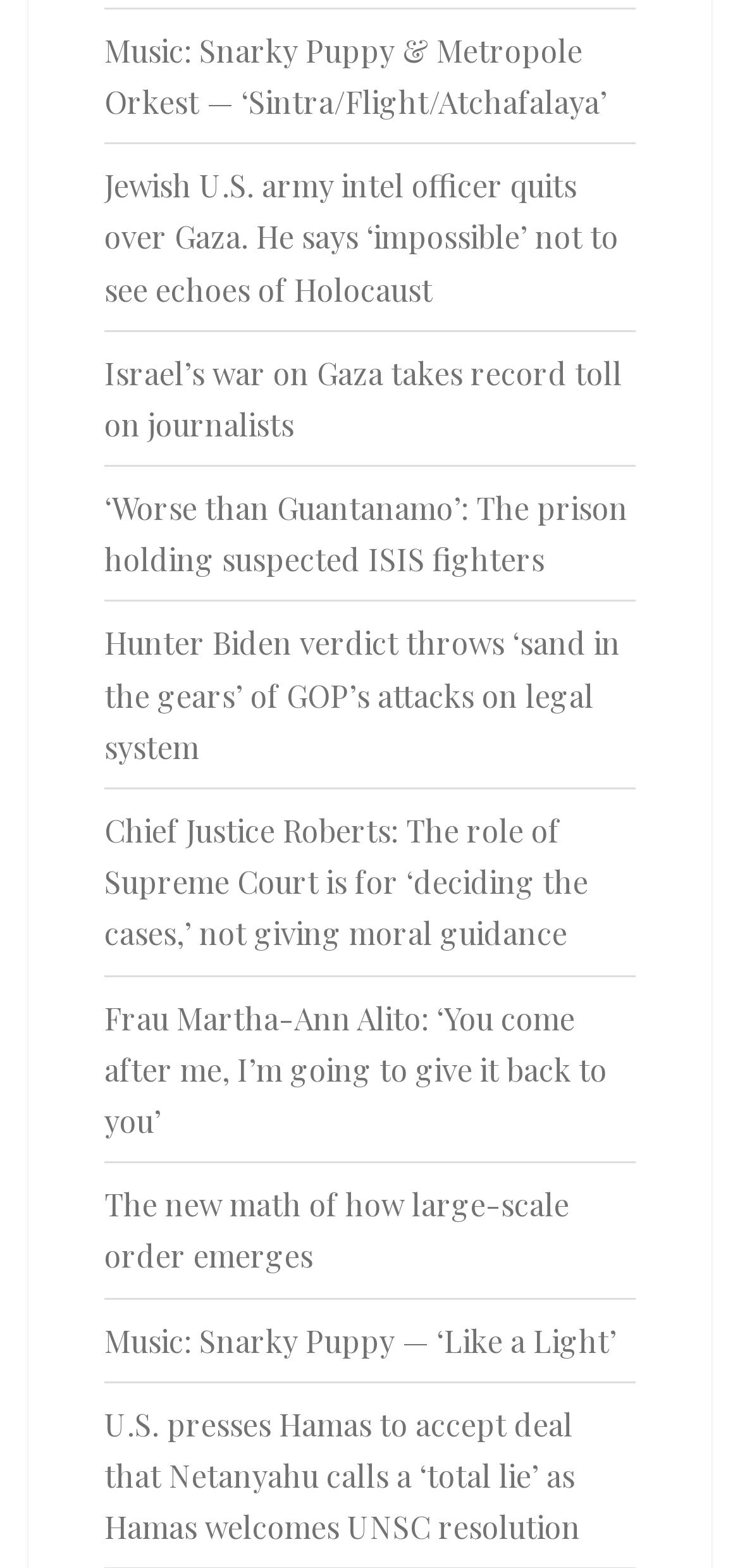Pinpoint the bounding box coordinates of the element you need to click to execute the following instruction: "Read about Snarky Puppy and Metropole Orkest". The bounding box should be represented by four float numbers between 0 and 1, in the format [left, top, right, bottom].

[0.141, 0.019, 0.821, 0.077]